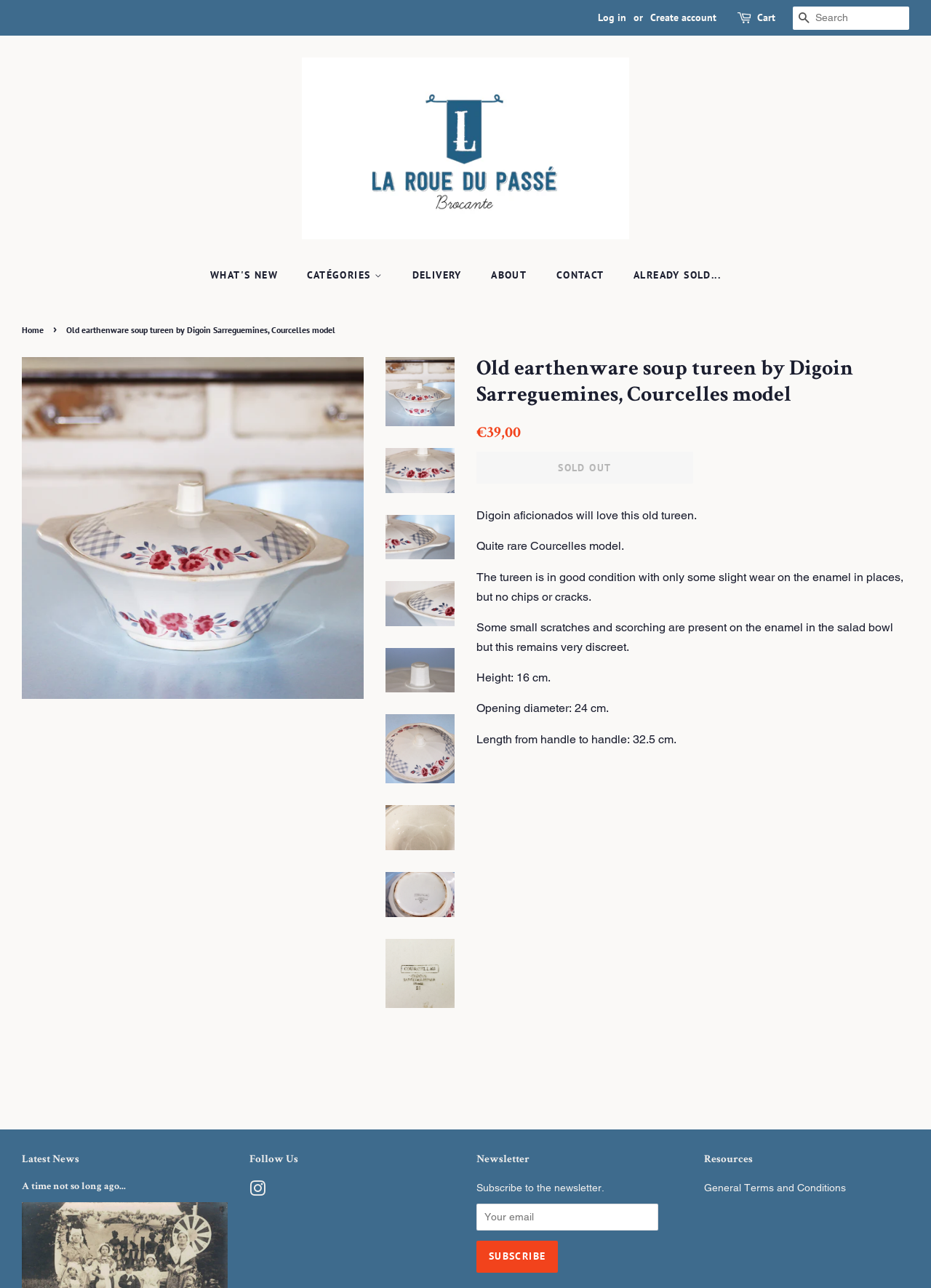Analyze the image and answer the question with as much detail as possible: 
What is the brand of the old earthenware soup tureen?

I found the answer by looking at the navigation breadcrumbs section, where it says 'Old earthenware soup tureen by Digoin Sarreguemines, Courcelles model'. The brand is mentioned as Digoin Sarreguemines.